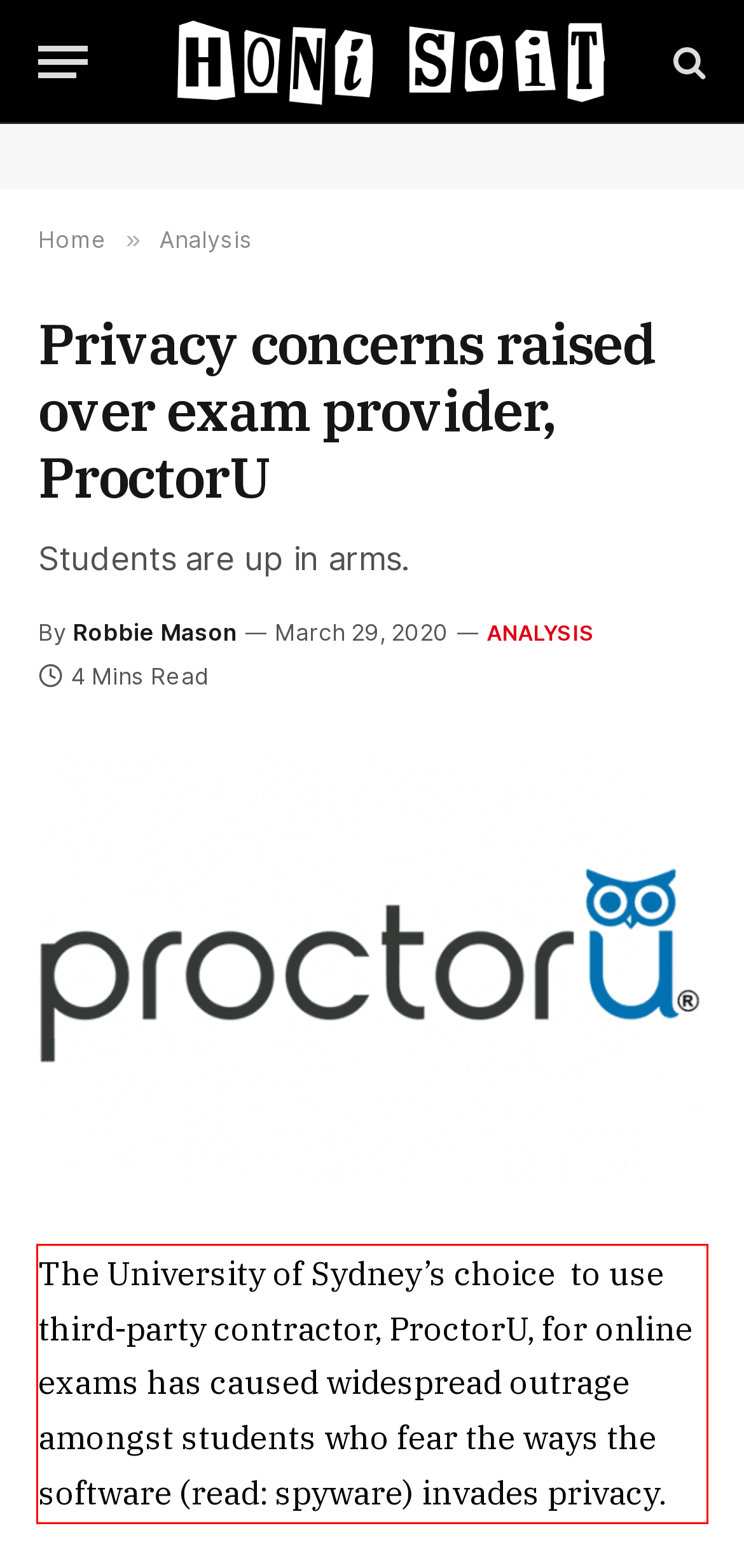Please analyze the provided webpage screenshot and perform OCR to extract the text content from the red rectangle bounding box.

The University of Sydney’s choice to use third-party contractor, ProctorU, for online exams has caused widespread outrage amongst students who fear the ways the software (read: spyware) invades privacy.